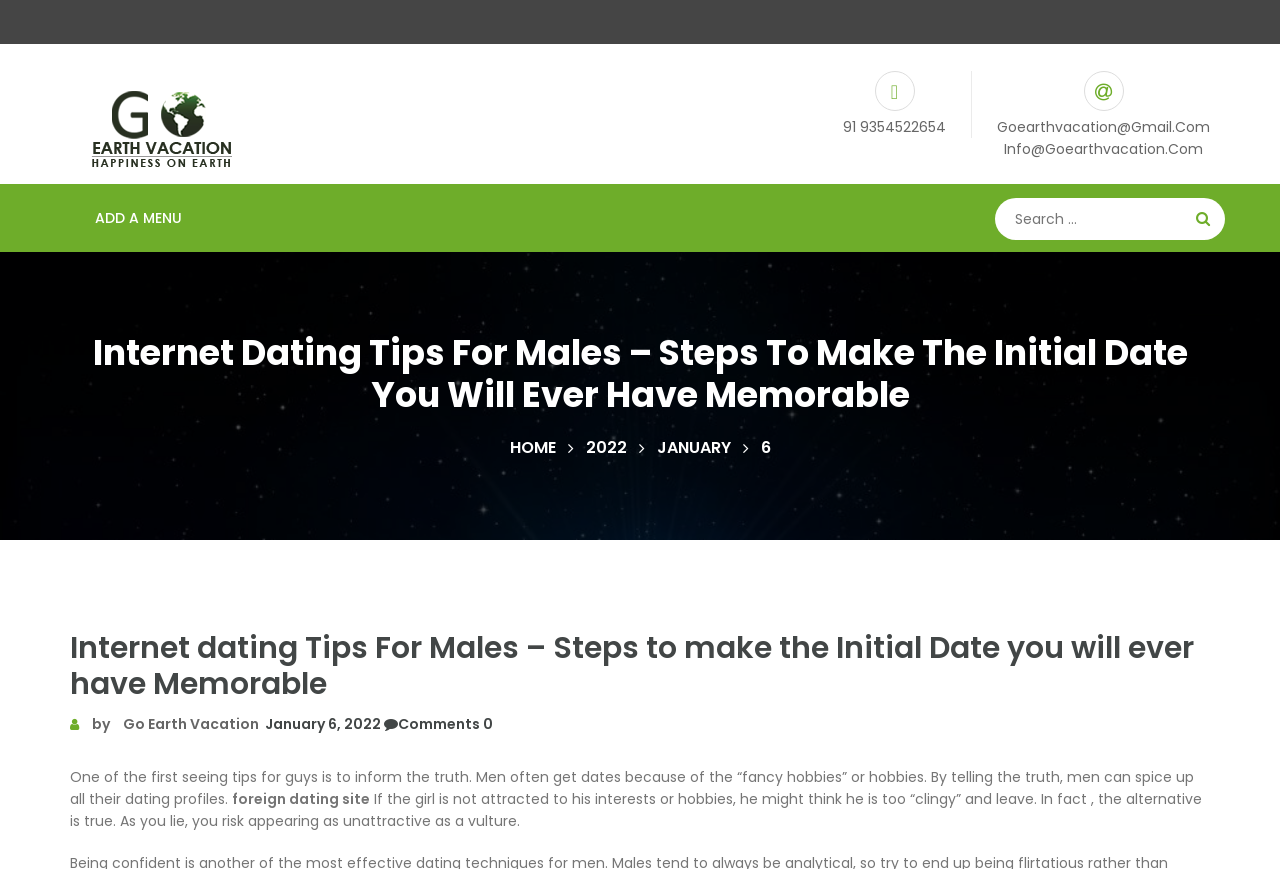What is the icon used in the search button?
Respond with a short answer, either a single word or a phrase, based on the image.

